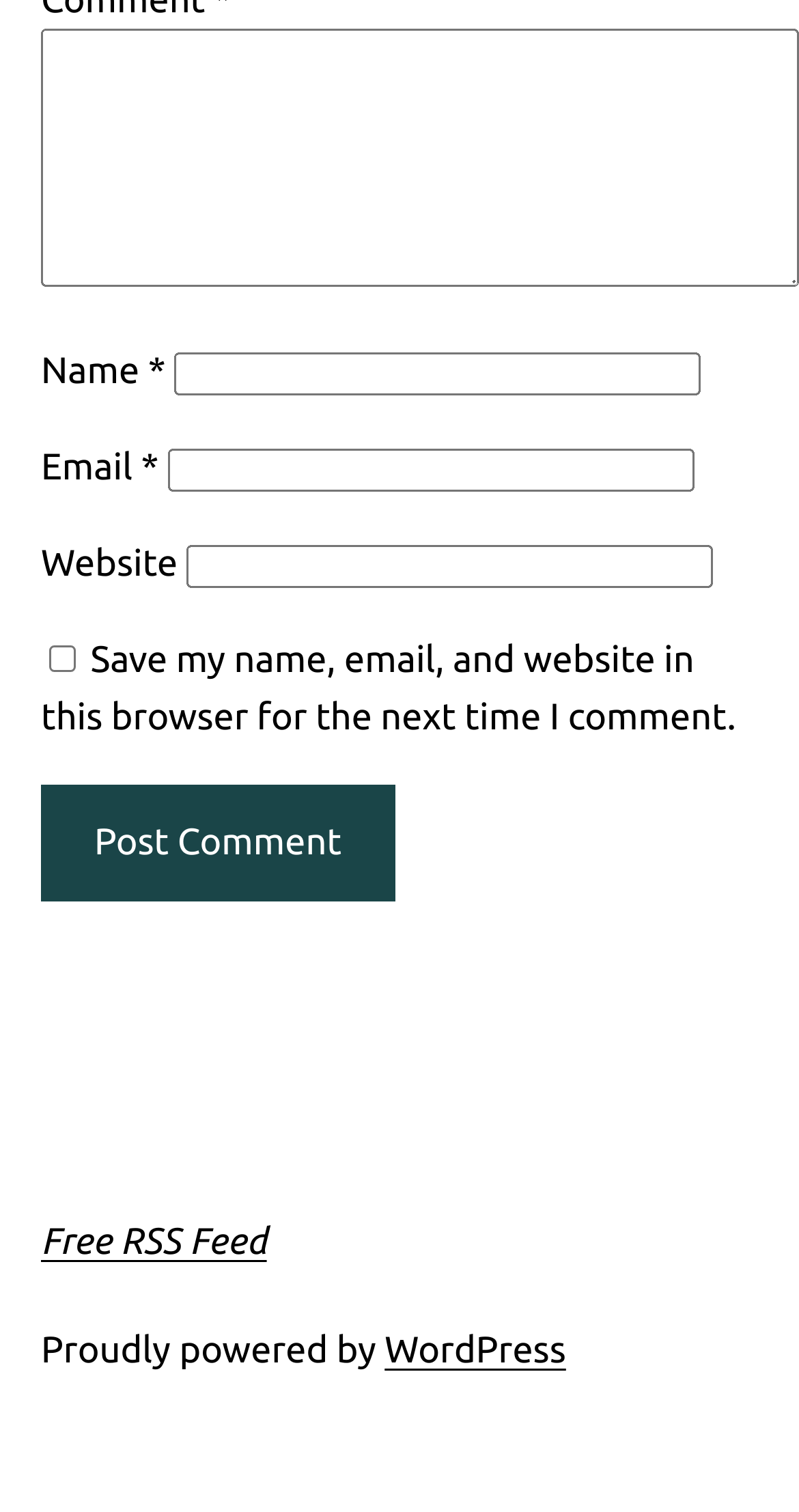What is the text of the button?
Using the picture, provide a one-word or short phrase answer.

Post Comment